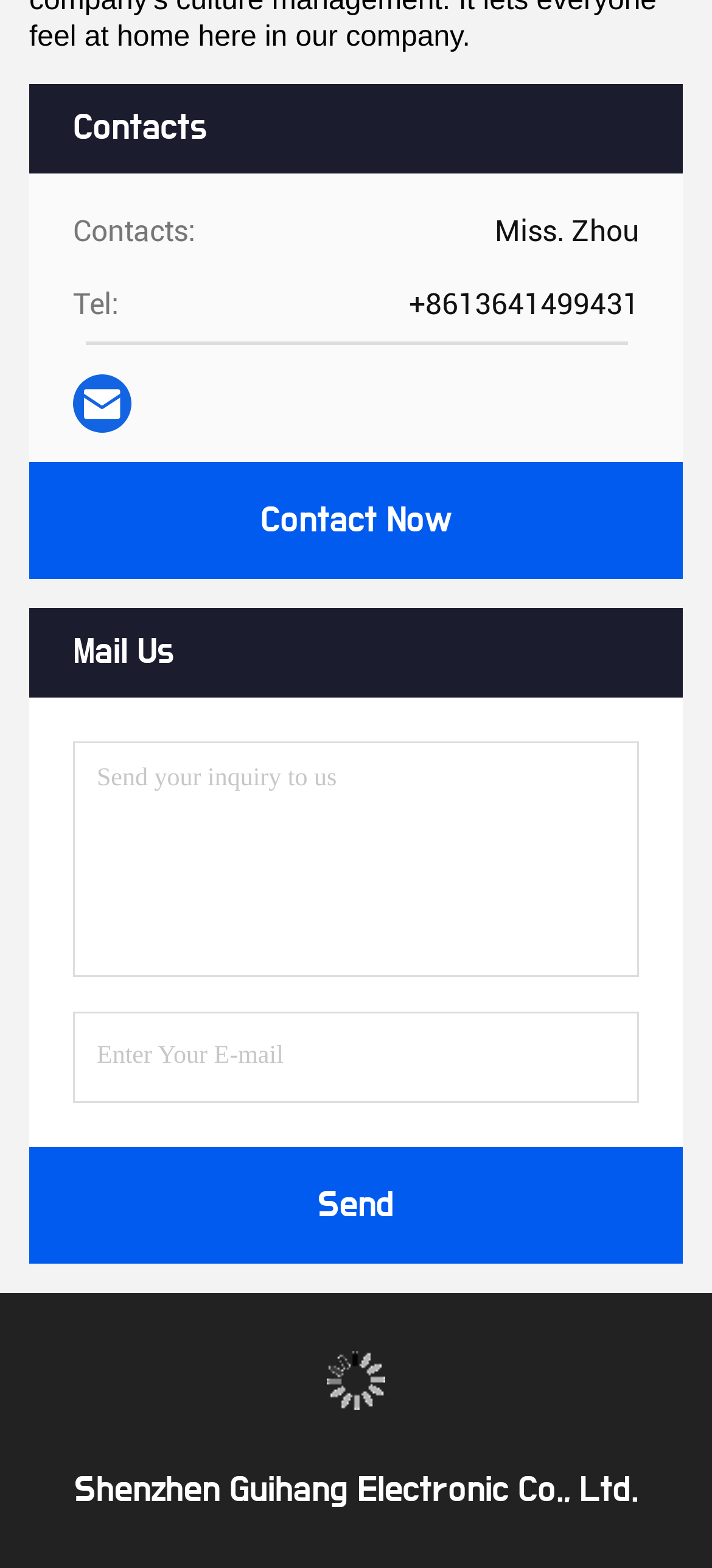Find the bounding box coordinates for the UI element that matches this description: "title="email"".

[0.11, 0.242, 0.177, 0.273]